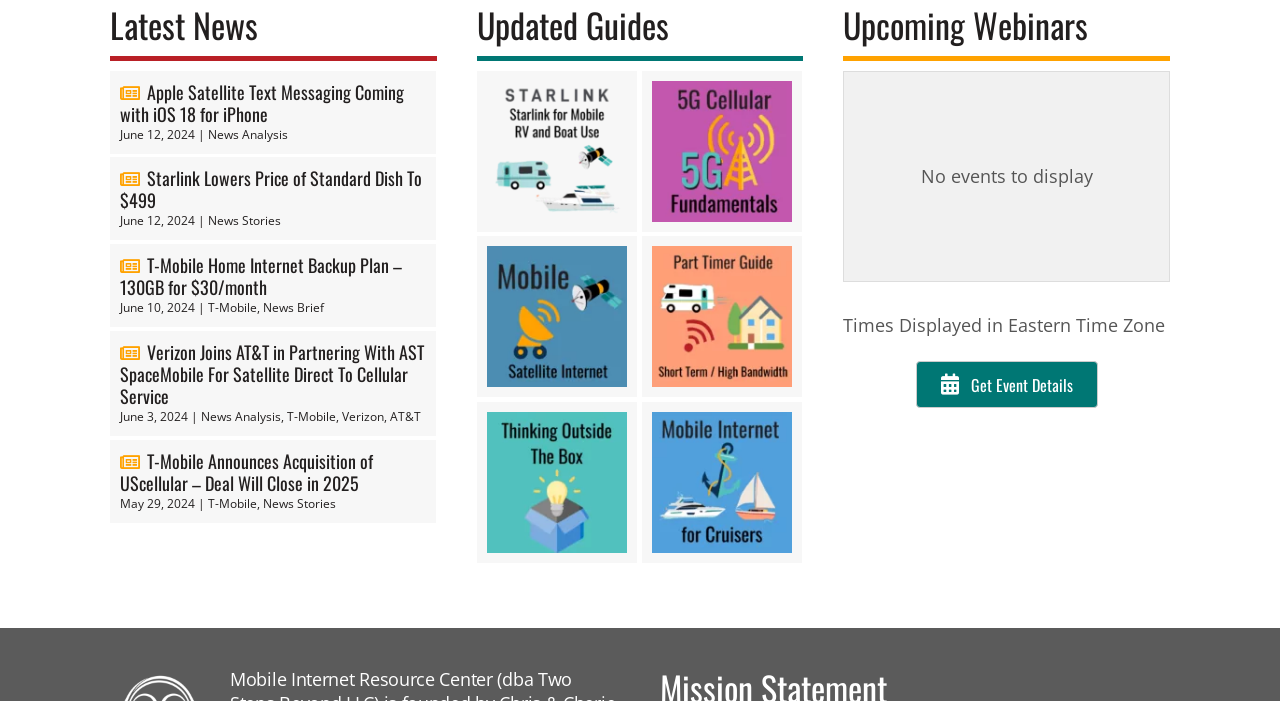How much data does T-Mobile's Home Internet Backup Plan offer?
Please ensure your answer is as detailed and informative as possible.

T-Mobile's Home Internet Backup Plan offers 130GB of data, as mentioned in the heading ' T-Mobile Home Internet Backup Plan – 130GB for $30/month'.